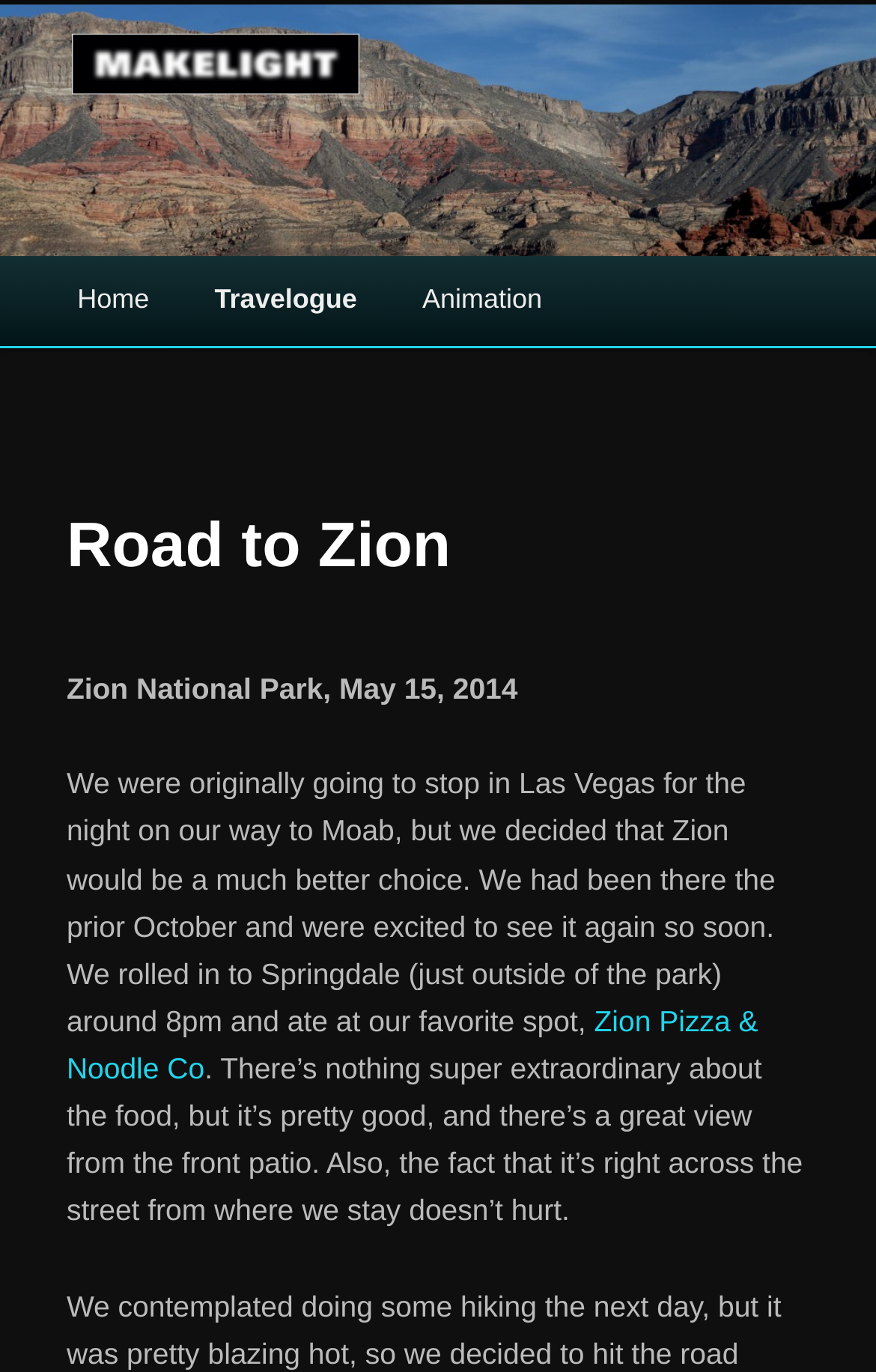Identify the bounding box coordinates for the UI element described as: "parent_node: Makelight".

[0.0, 0.003, 1.0, 0.187]